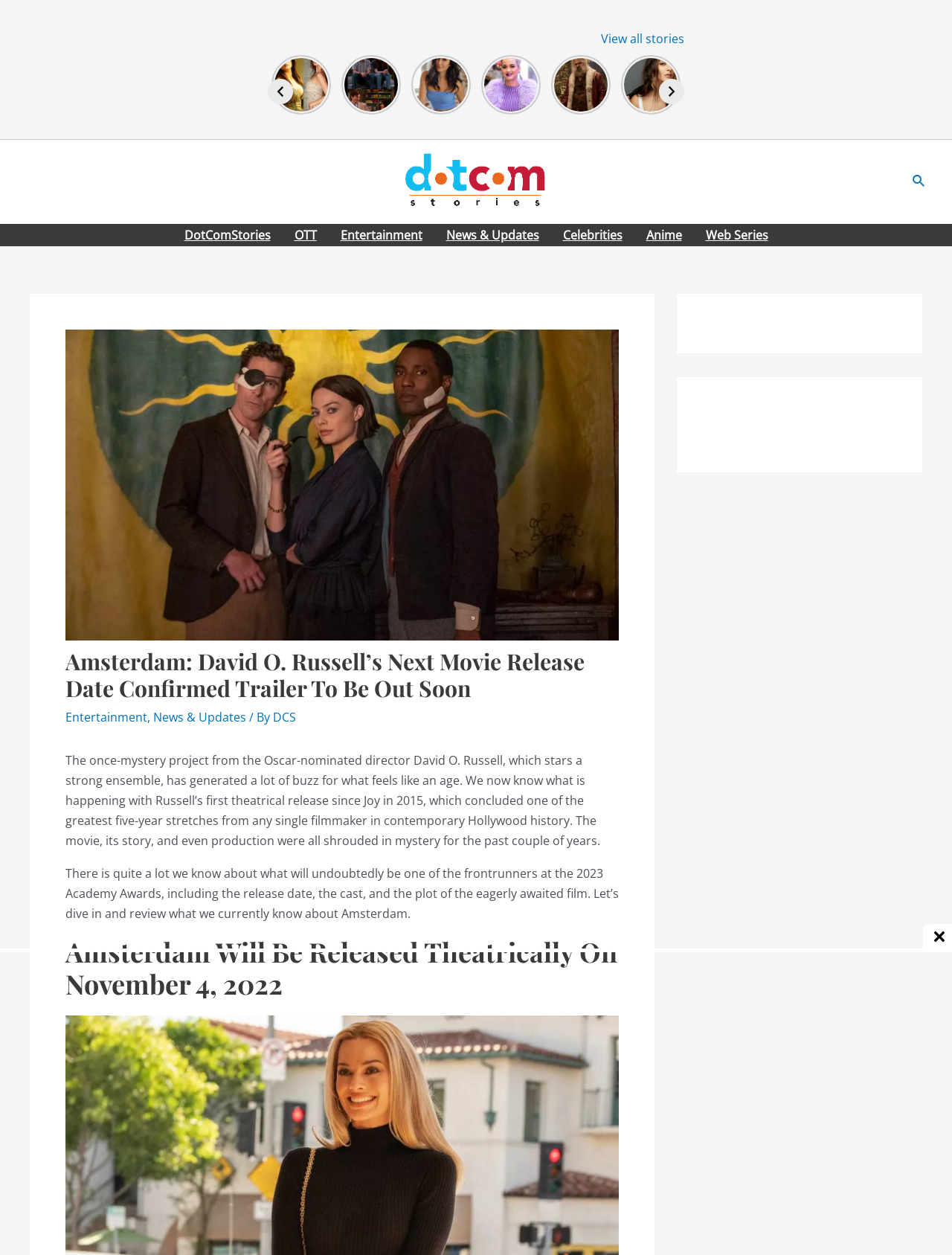Identify the first-level heading on the webpage and generate its text content.

Amsterdam: David O. Russell’s Next Movie Release Date Confirmed Trailer To Be Out Soon